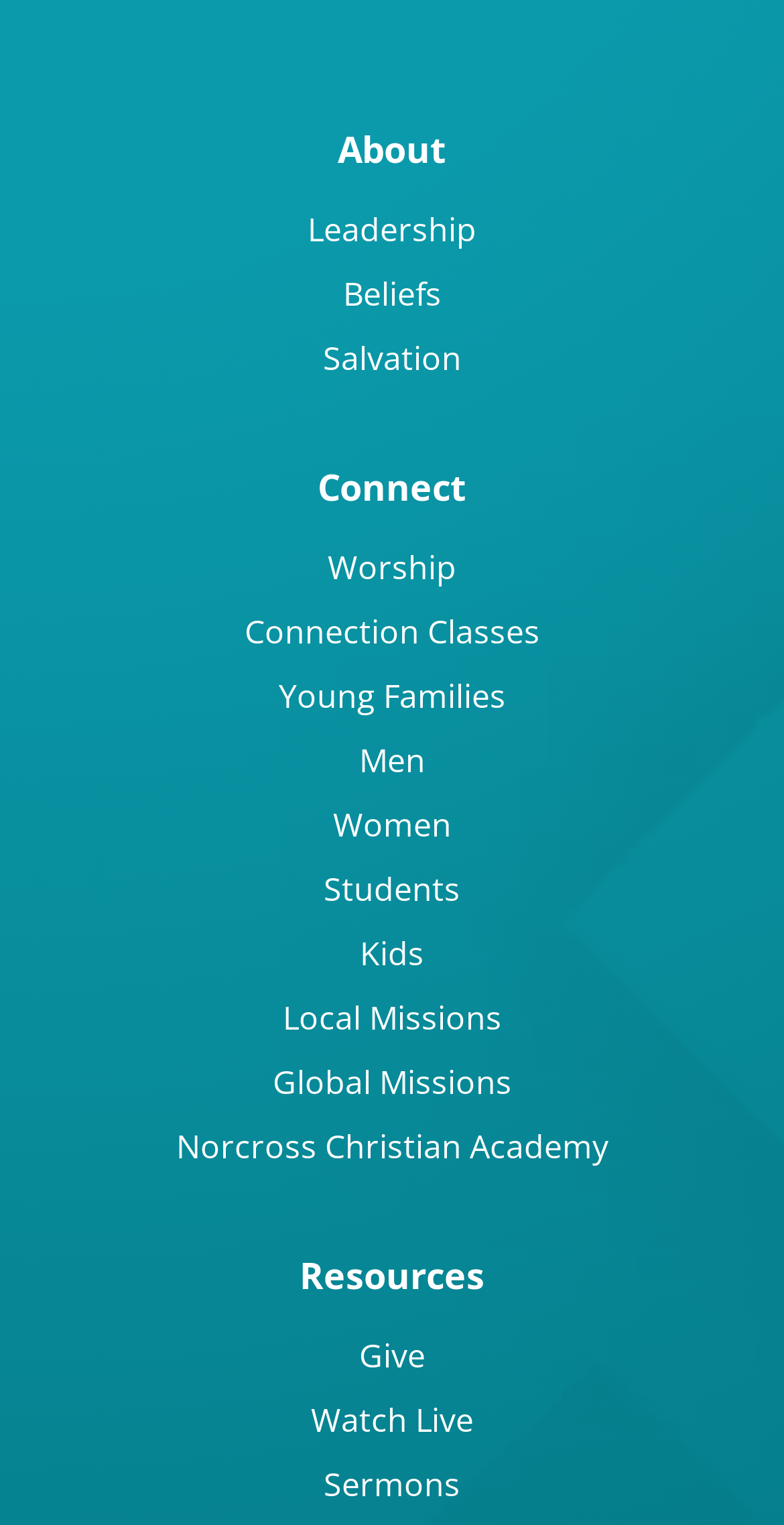Give the bounding box coordinates for this UI element: "Norcross Christian Academy". The coordinates should be four float numbers between 0 and 1, arranged as [left, top, right, bottom].

[0.224, 0.737, 0.776, 0.766]